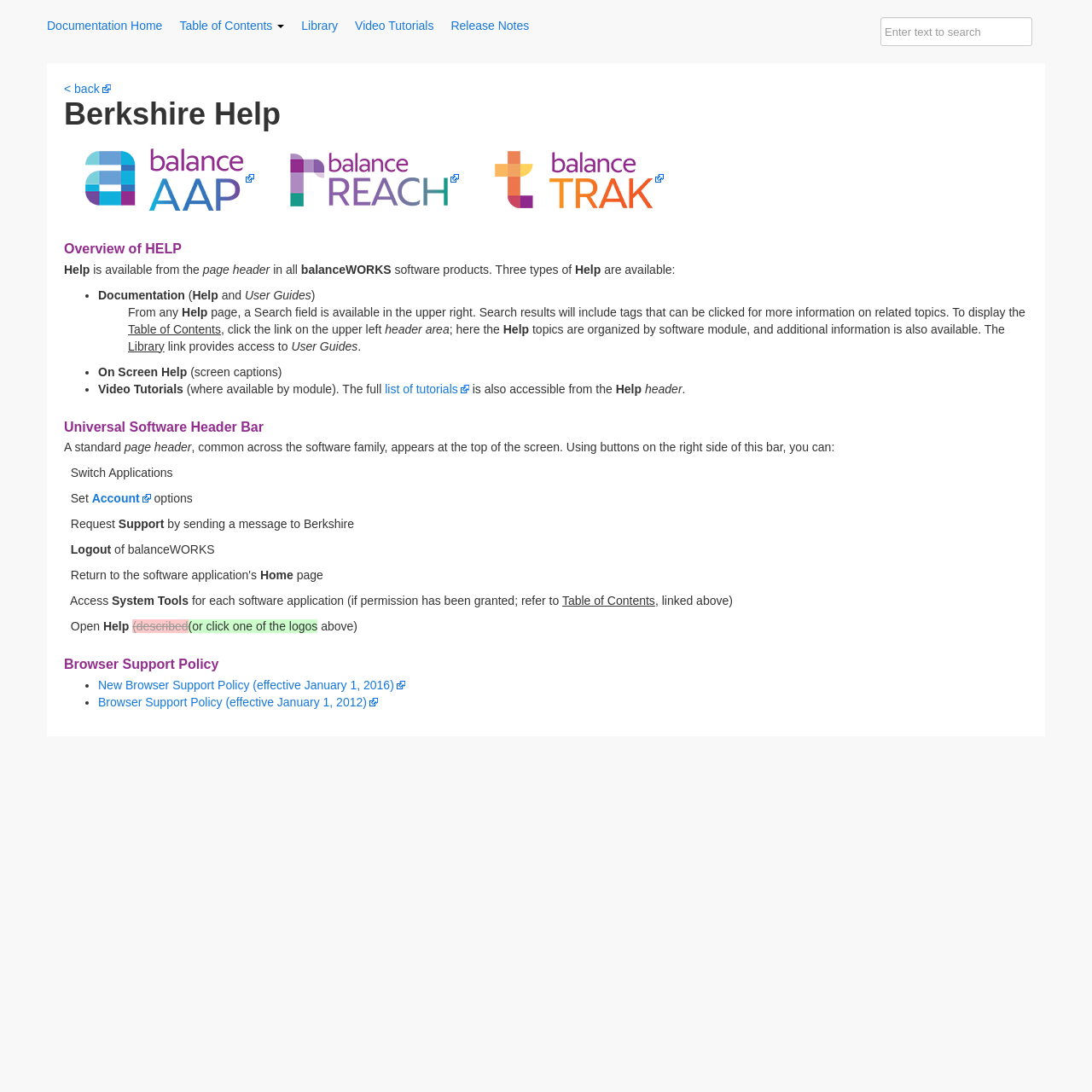Determine the bounding box coordinates for the region that must be clicked to execute the following instruction: "Watch Video Tutorials".

[0.325, 0.017, 0.397, 0.03]